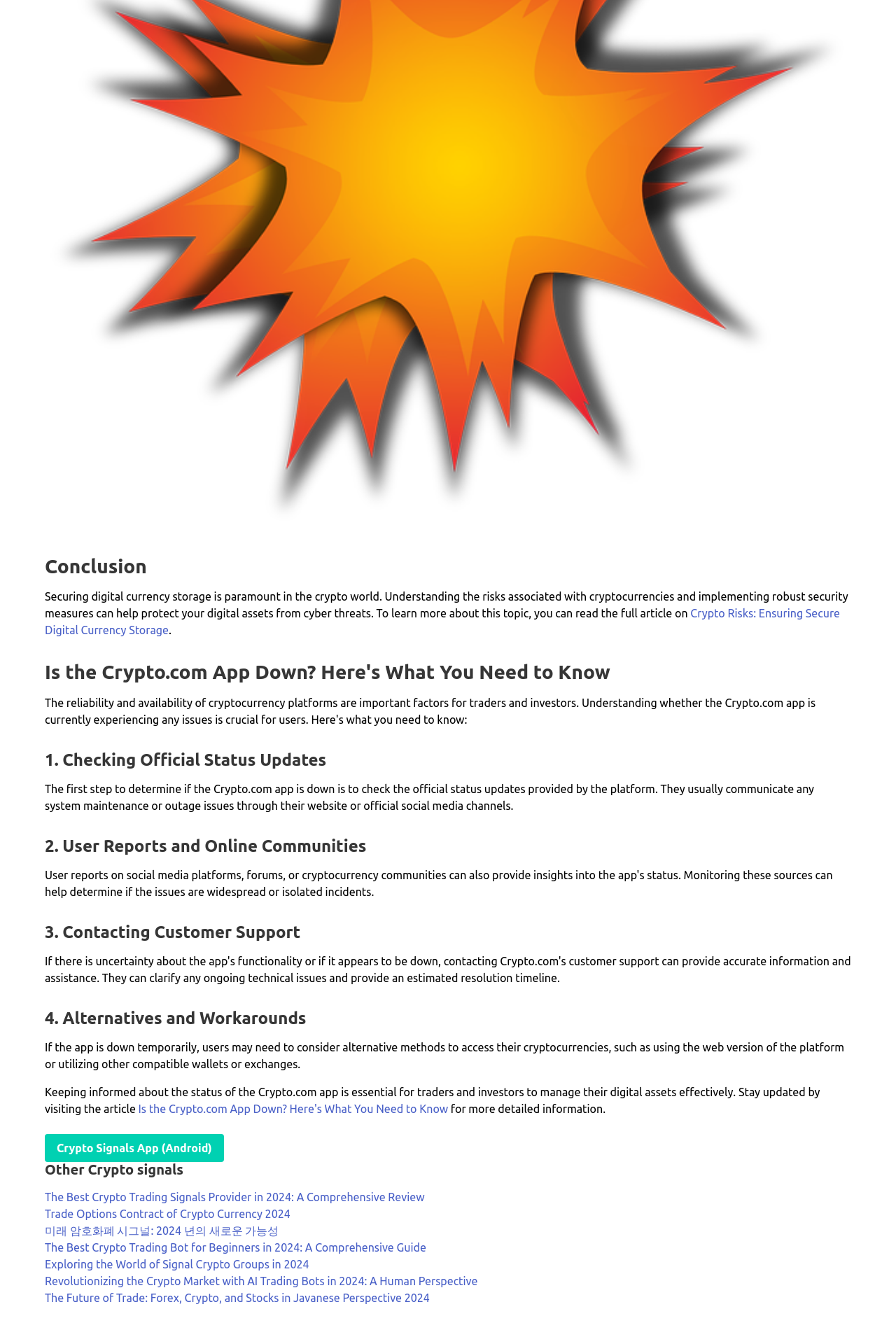Find the bounding box coordinates of the element to click in order to complete this instruction: "Explore the best crypto trading signals provider in 2024". The bounding box coordinates must be four float numbers between 0 and 1, denoted as [left, top, right, bottom].

[0.05, 0.9, 0.474, 0.91]